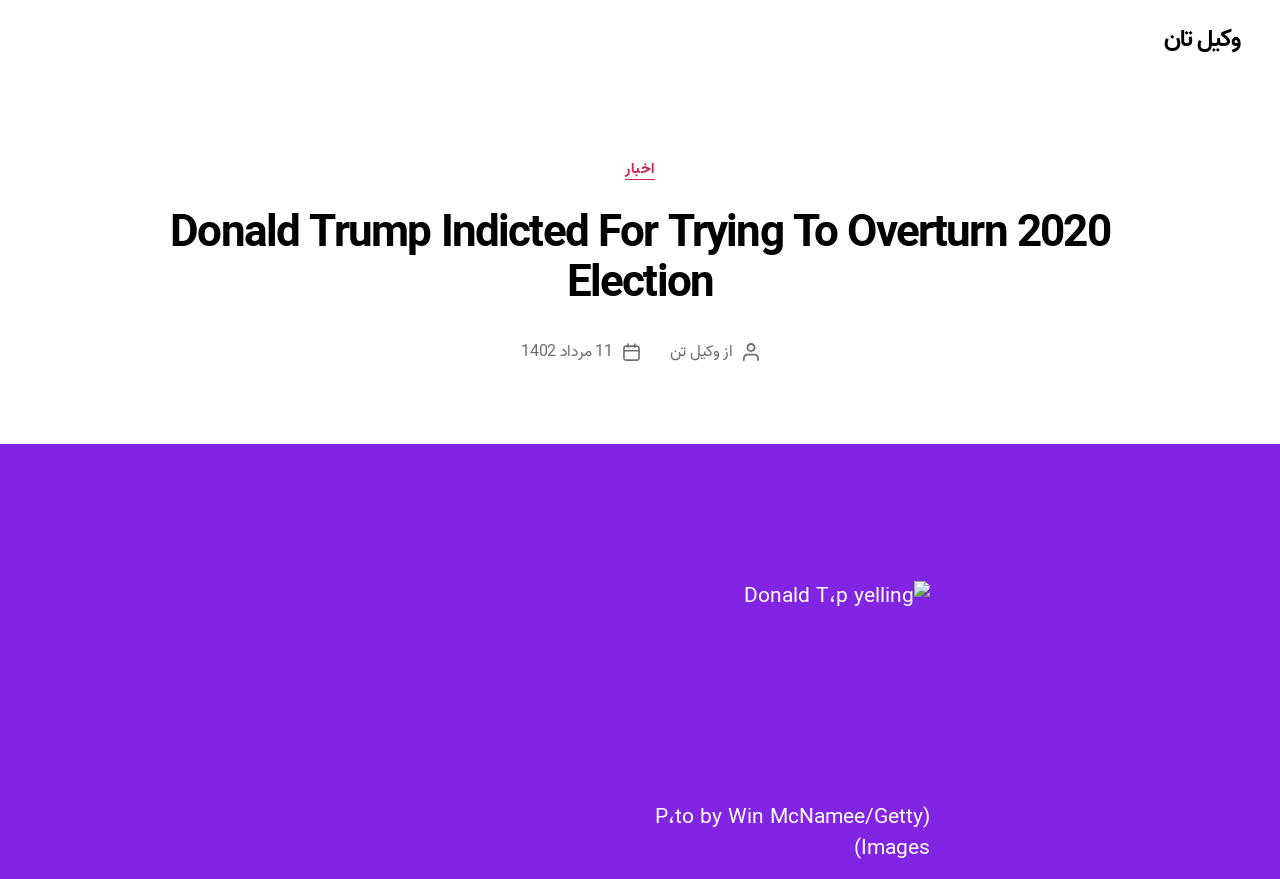What is the author of the article?
Please provide a comprehensive answer based on the contents of the image.

The author of the article is mentioned as 'نویسنده نوشته' which is accompanied by the name 'وکیل تن', indicating that this is the author of the article.